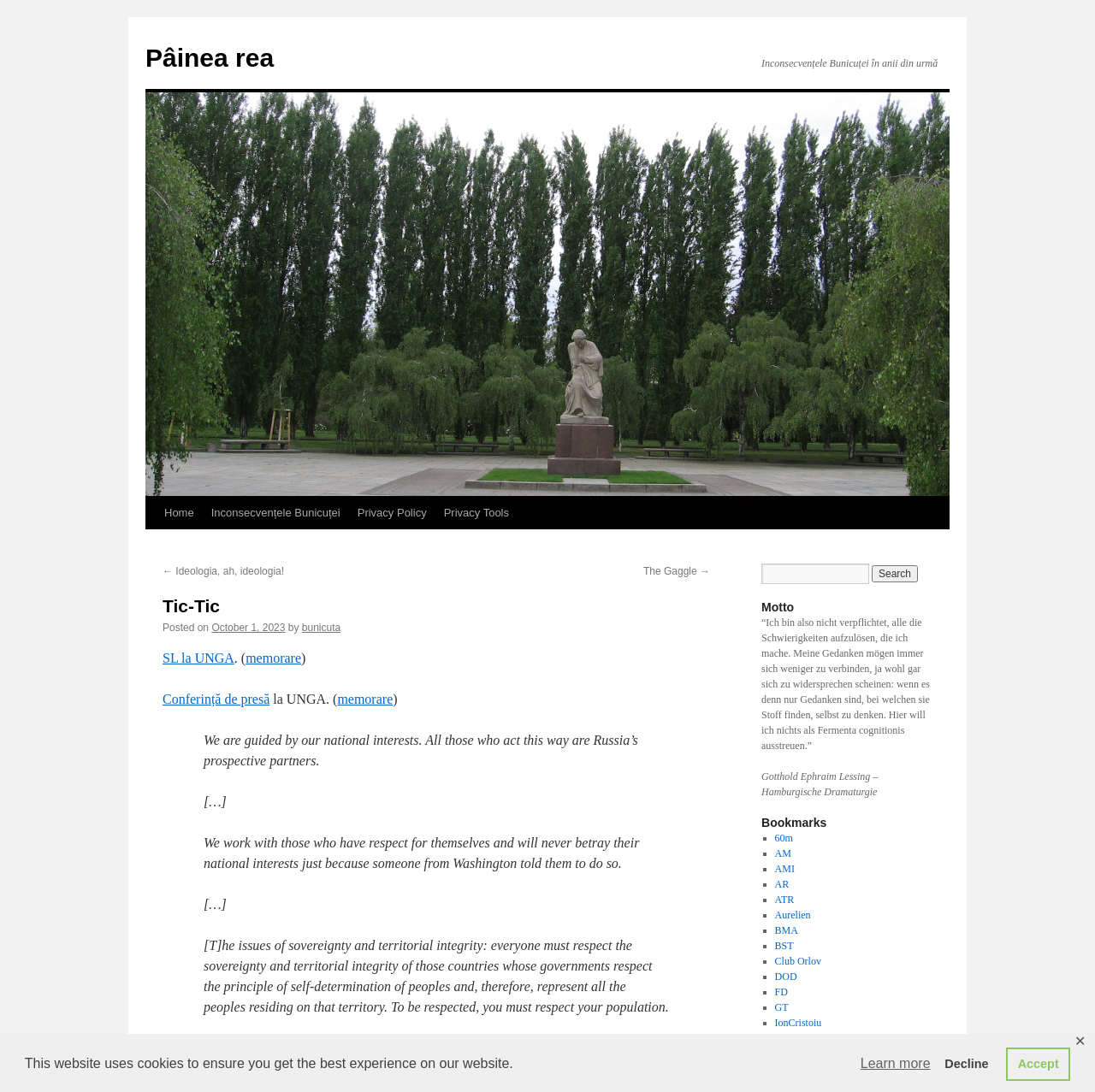Respond to the question below with a single word or phrase: What is the topic of the article?

National interests